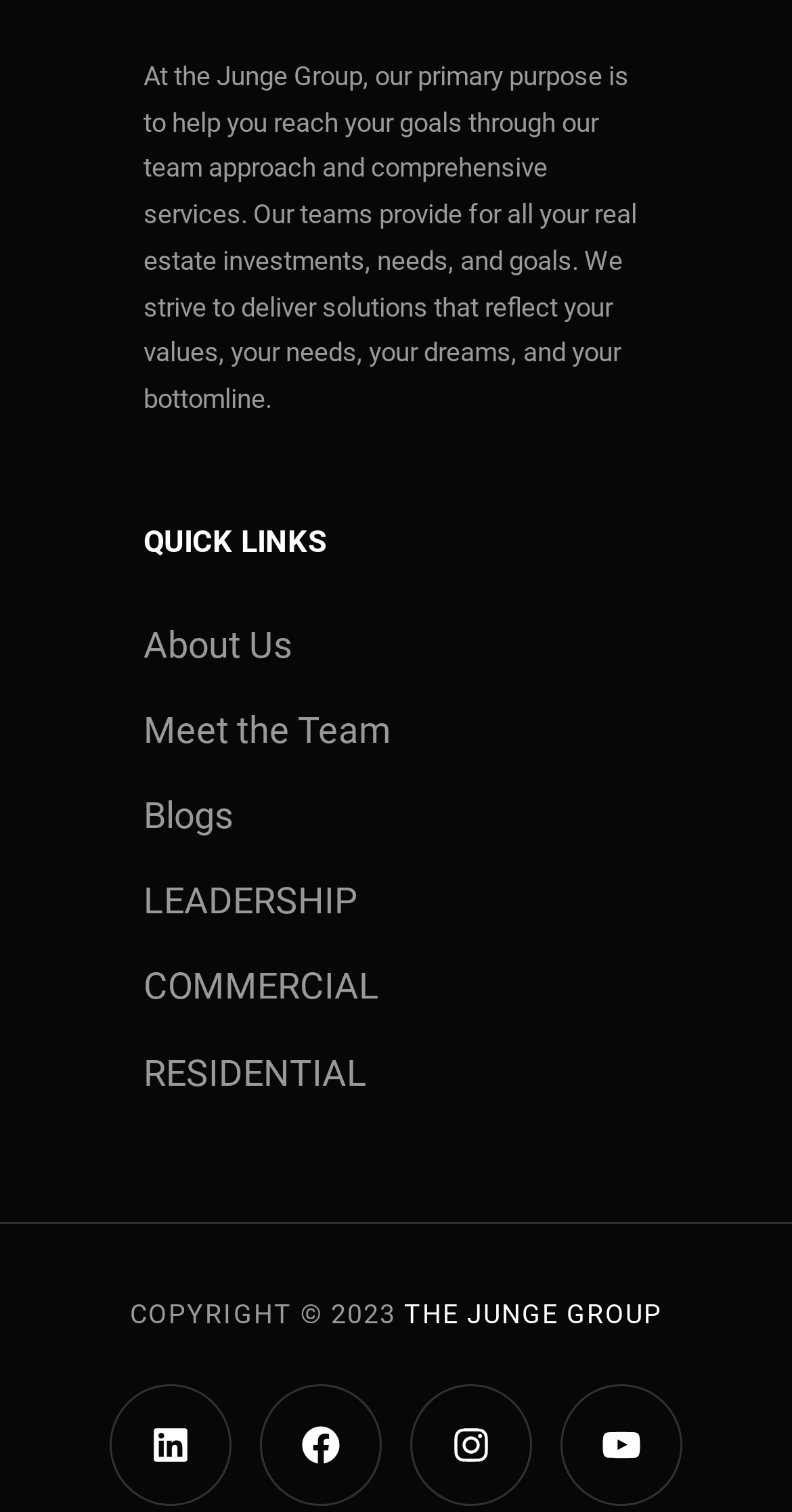Determine the bounding box coordinates for the UI element matching this description: "About Us".

[0.181, 0.399, 0.369, 0.455]